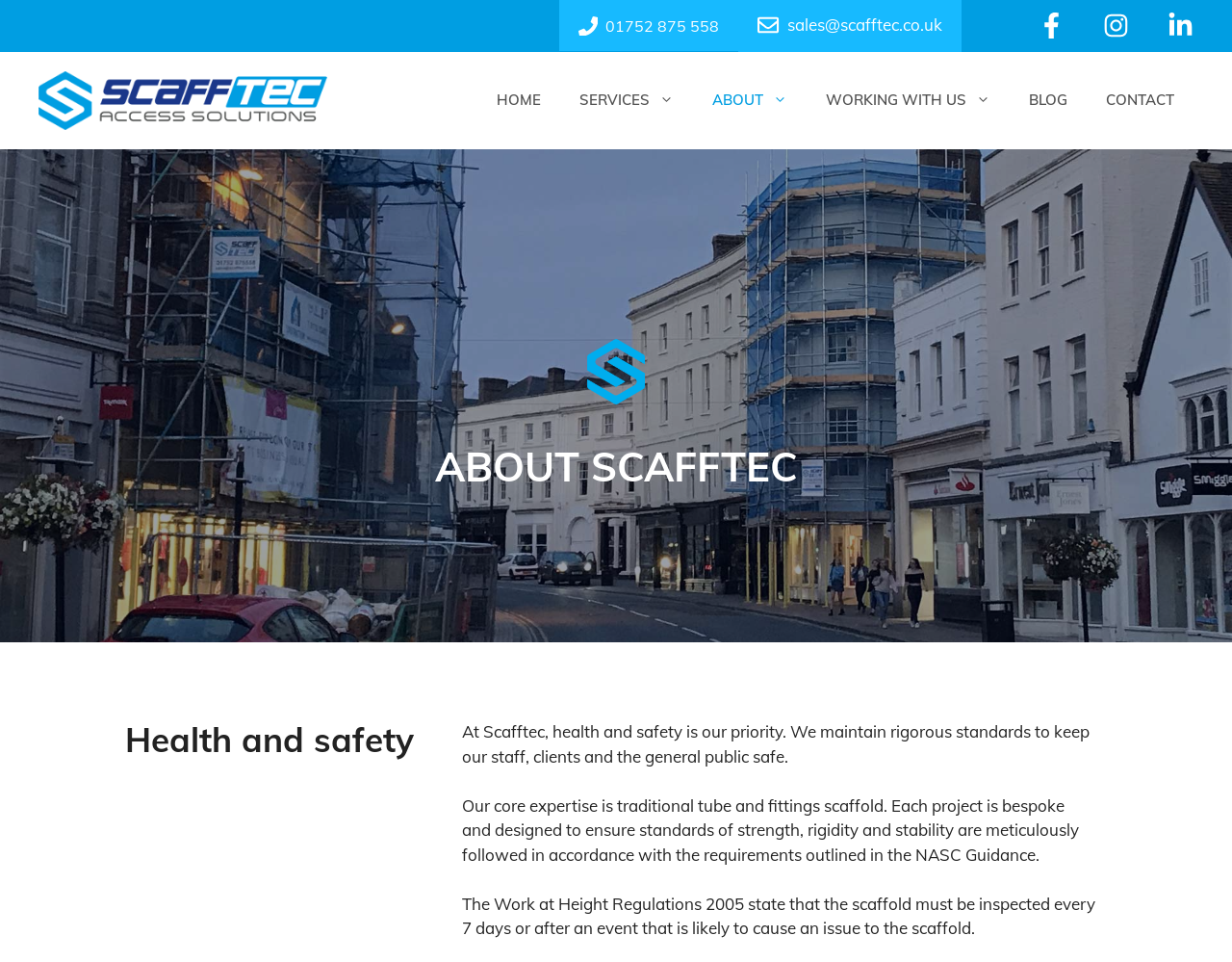Construct a thorough caption encompassing all aspects of the webpage.

The webpage is about Scafftec's health and safety priorities. At the top, there is a banner that spans the entire width of the page. Below the banner, there is a navigation menu with links to different sections of the website, including HOME, SERVICES, ABOUT, WORKING WITH US, BLOG, and CONTACT. 

To the left of the navigation menu, there is a logo of Scafftec, which is an image. Above the navigation menu, there are contact details, including a phone number and email address, as well as links to Scafftec's social media profiles on Facebook, Instagram, and LinkedIn.

The main content of the page is divided into sections. The first section has a heading "ABOUT SCAFFTEC" and provides a brief introduction to the company's health and safety priorities. The second section has a heading "Health and safety" and explains the company's rigorous standards for maintaining health and safety. 

There are three paragraphs of text in this section, describing the company's expertise in traditional tube and fittings scaffold, the importance of following standards and regulations, and the frequency of scaffold inspections. The text is positioned in the middle of the page, with a small image of a blue symbol to the right of the navigation menu.